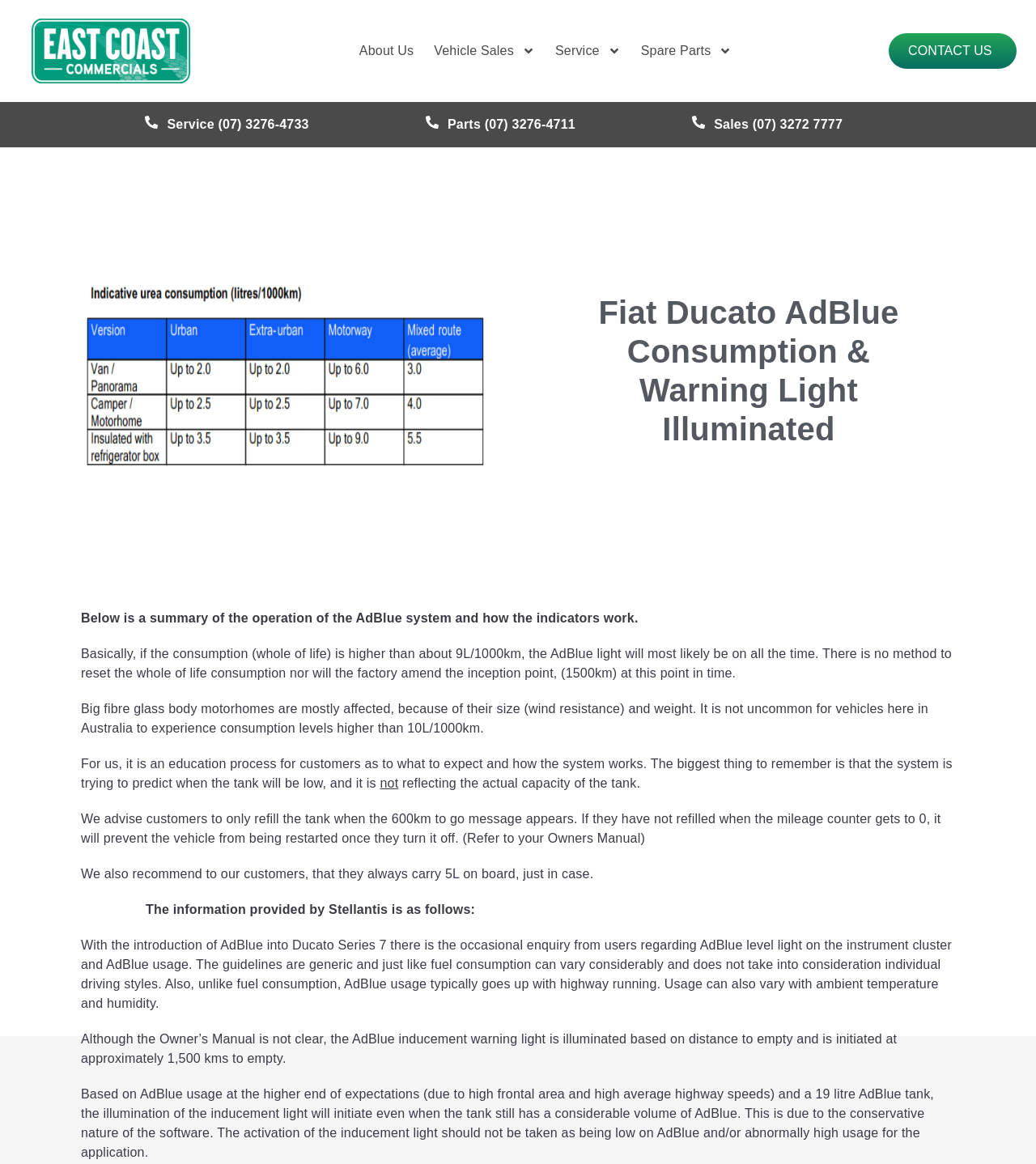What is the main topic of this webpage?
Based on the image, please offer an in-depth response to the question.

Based on the webpage content, it appears that the main topic is related to Fiat Ducato AdBlue, specifically the warning light and consumption issues.